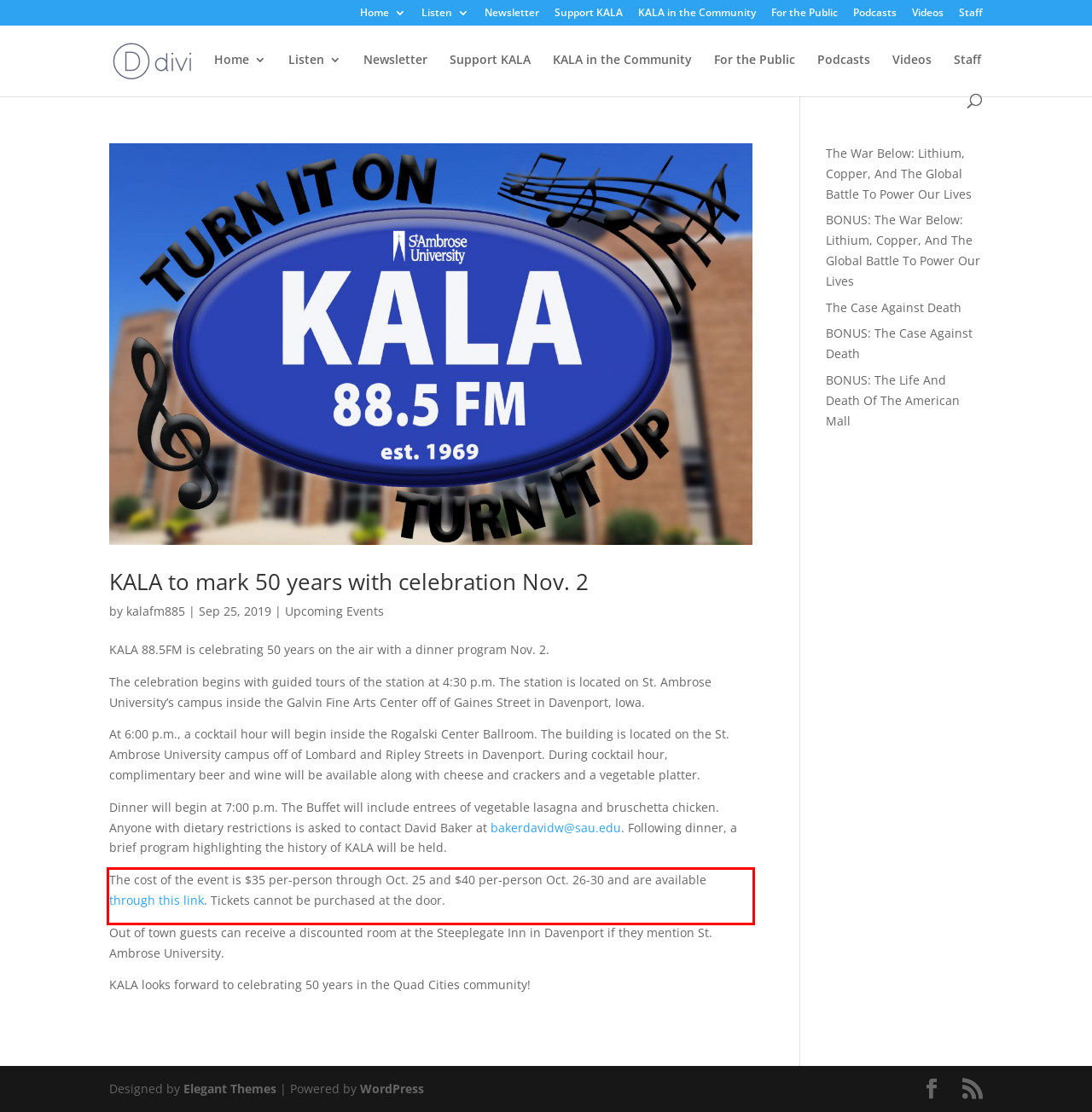Within the provided webpage screenshot, find the red rectangle bounding box and perform OCR to obtain the text content.

The cost of the event is $35 per-person through Oct. 25 and $40 per-person Oct. 26-30 and are available through this link. Tickets cannot be purchased at the door.